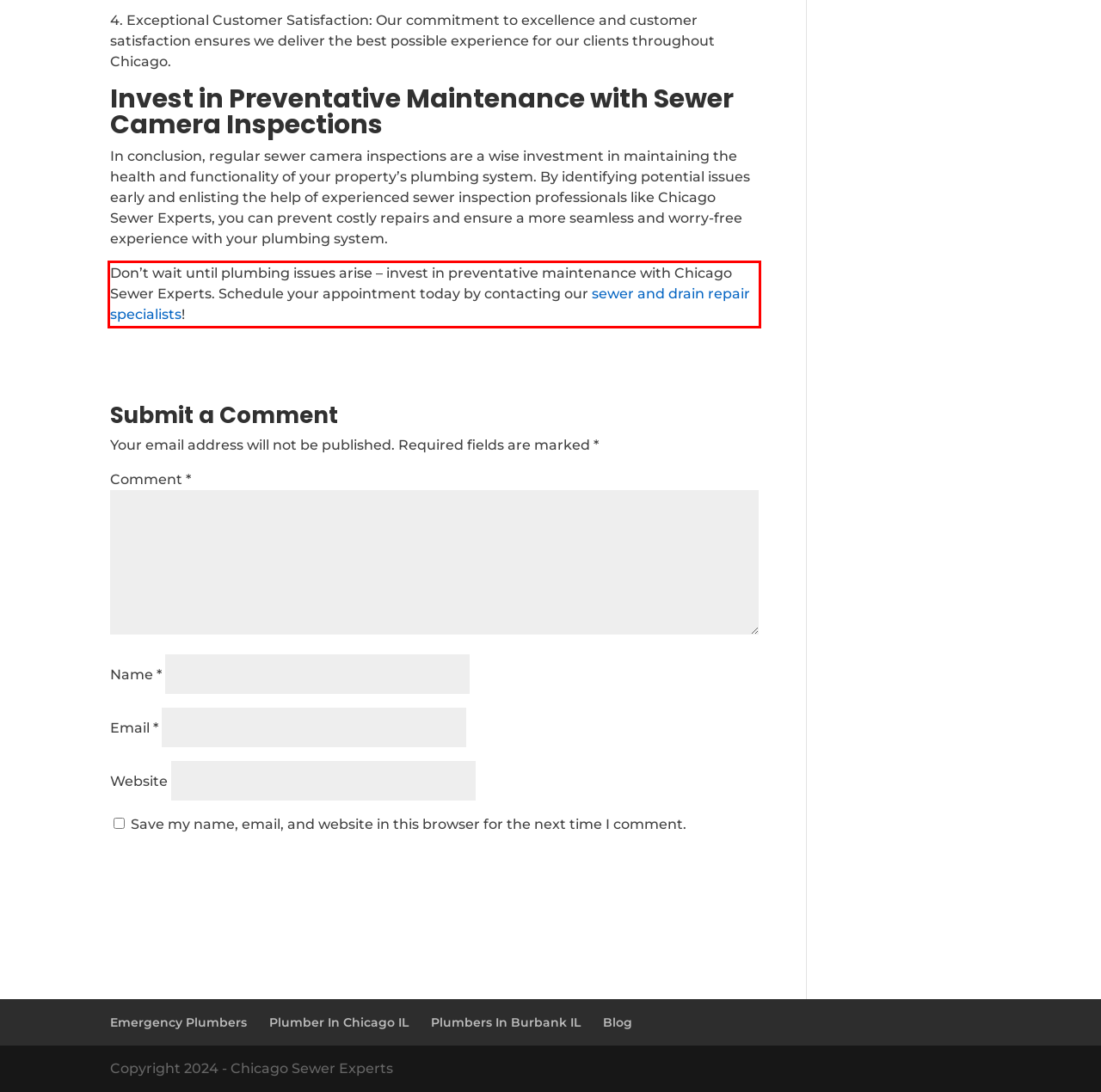Given a webpage screenshot with a red bounding box, perform OCR to read and deliver the text enclosed by the red bounding box.

Don’t wait until plumbing issues arise – invest in preventative maintenance with Chicago Sewer Experts. Schedule your appointment today by contacting our sewer and drain repair specialists!